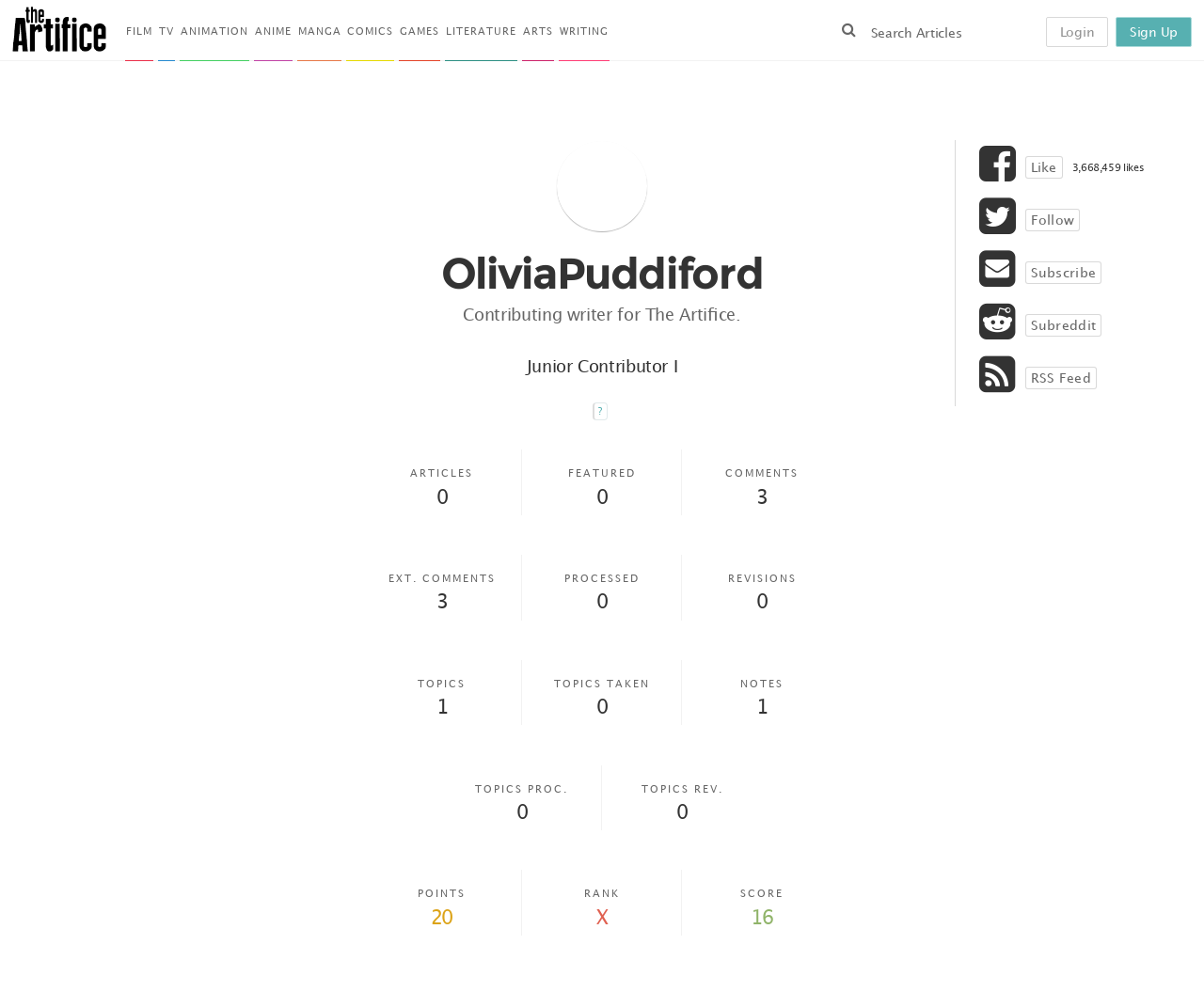Find and indicate the bounding box coordinates of the region you should select to follow the given instruction: "View the profile of OliviaPuddiford".

[0.227, 0.254, 0.773, 0.298]